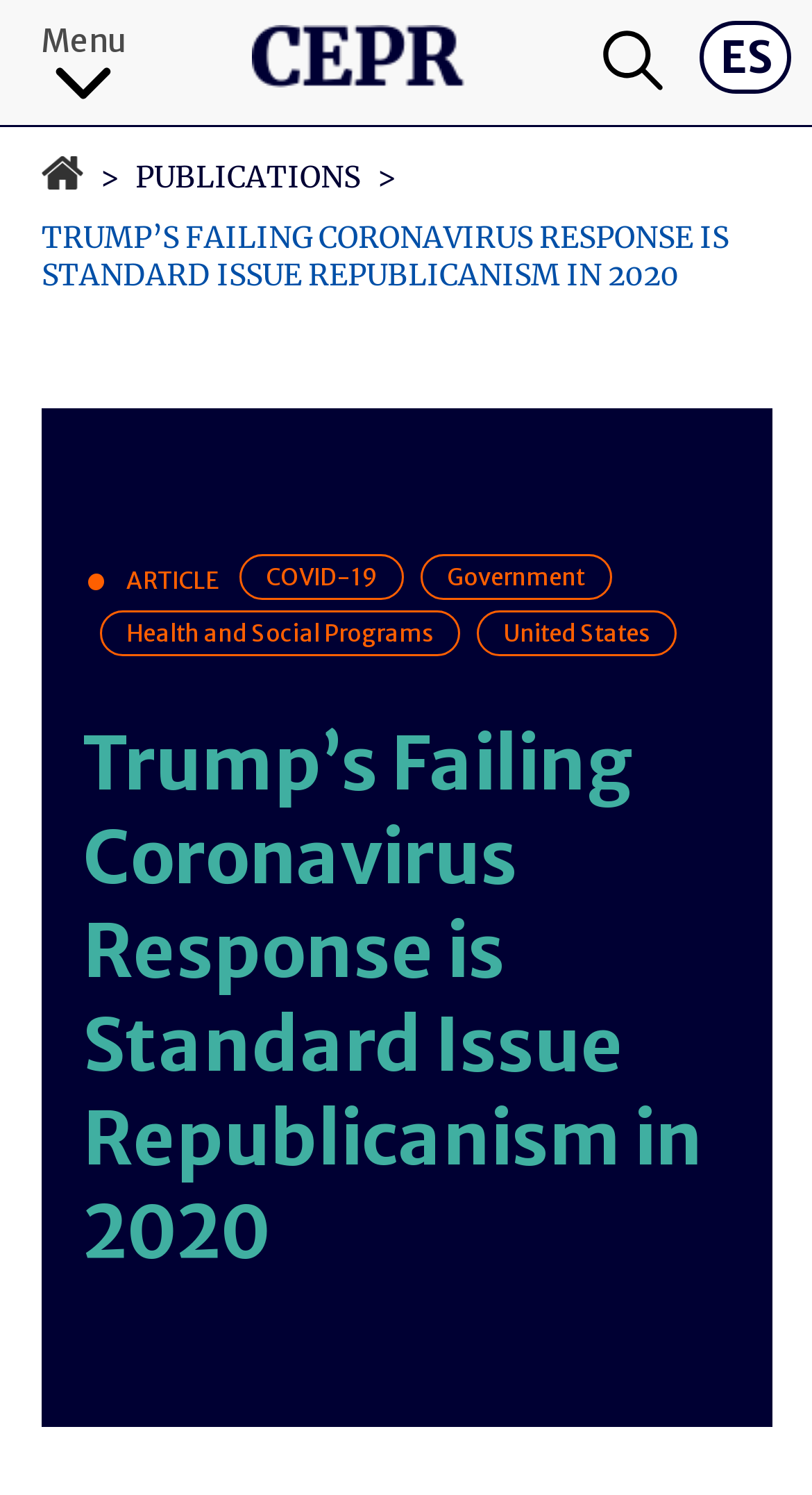Please provide a comprehensive response to the question below by analyzing the image: 
What categories are related to the article?

I found these categories by looking at the links below the title of the article. These links are labeled as 'COVID-19', 'Government', 'Health and Social Programs', and 'United States', which suggests that they are related to the topic of the article.